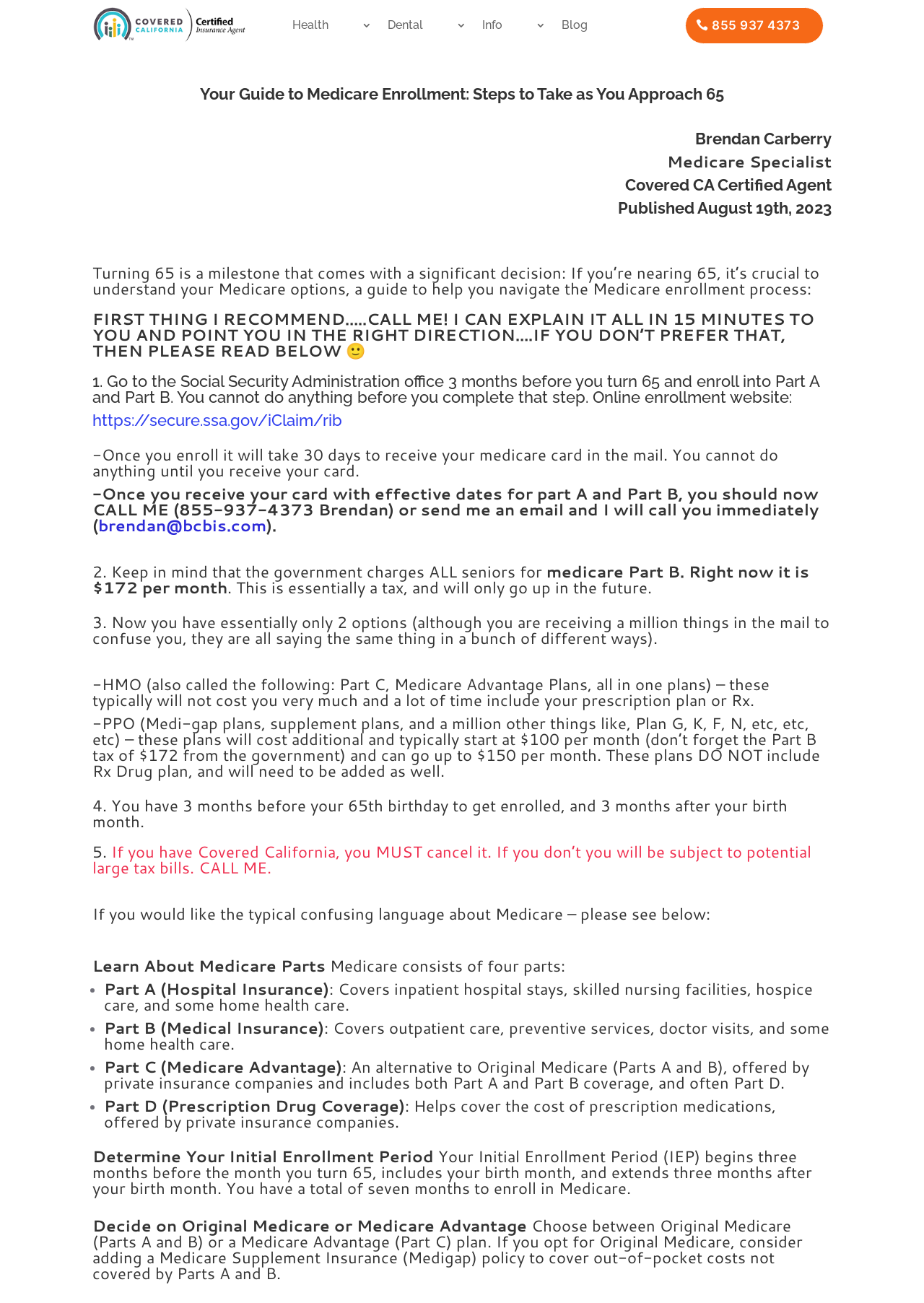What is the author's name?
Please provide a full and detailed response to the question.

The author's name is mentioned in the heading 'Brendan Carberry' which is located at the top of the webpage, indicating that the author is a Medicare Specialist and a Covered CA Certified Agent.